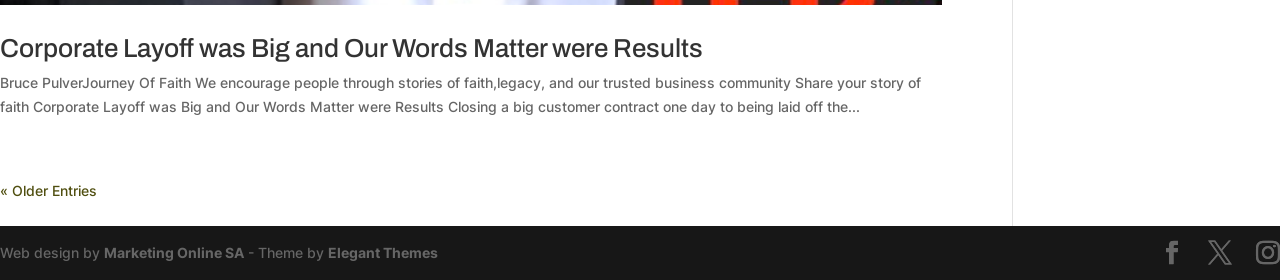What is the website designed by?
Please provide a single word or phrase answer based on the image.

Marketing Online SA